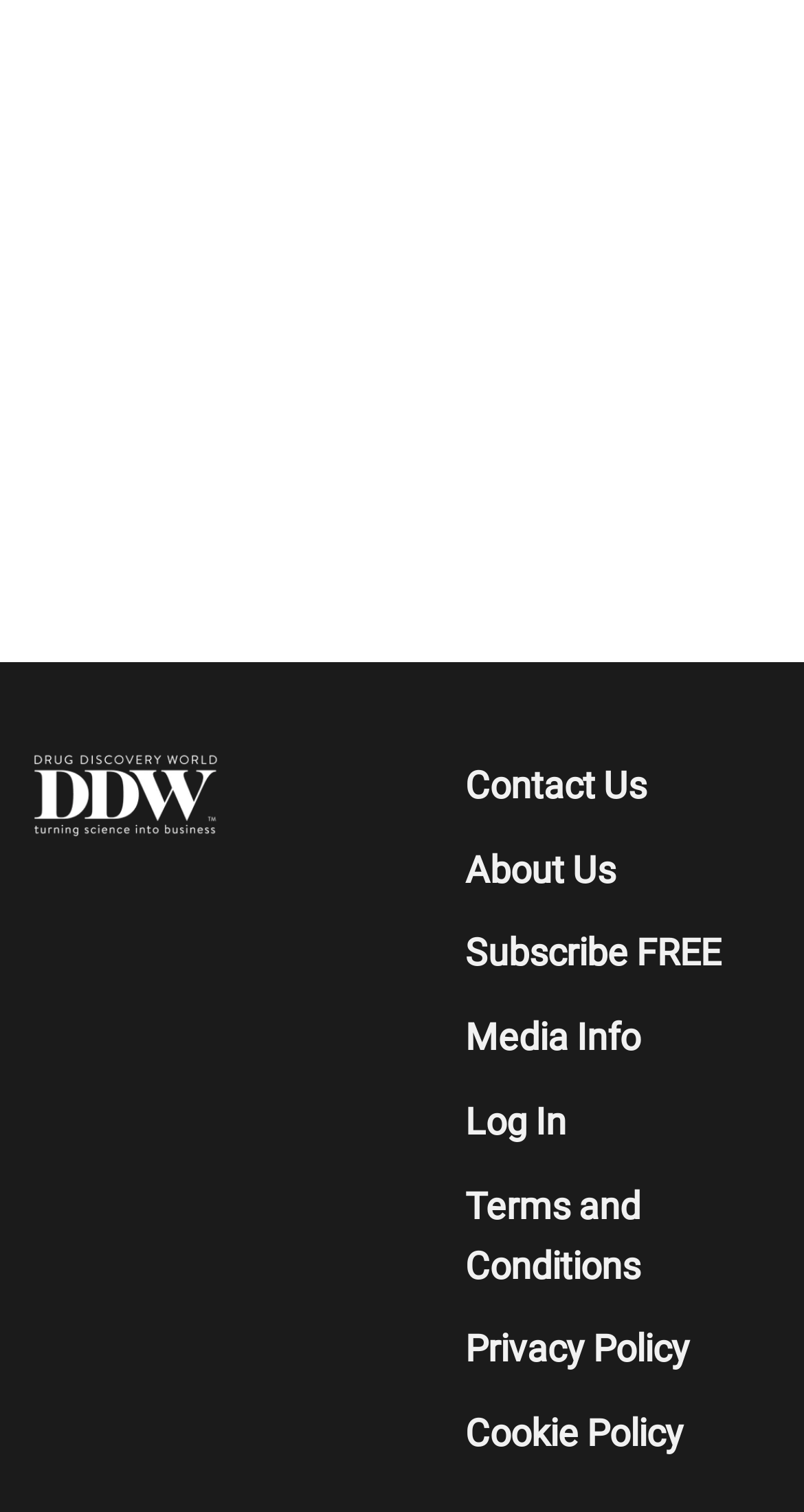Respond to the question below with a single word or phrase: What is the text of the first link?

Download Whitepaper